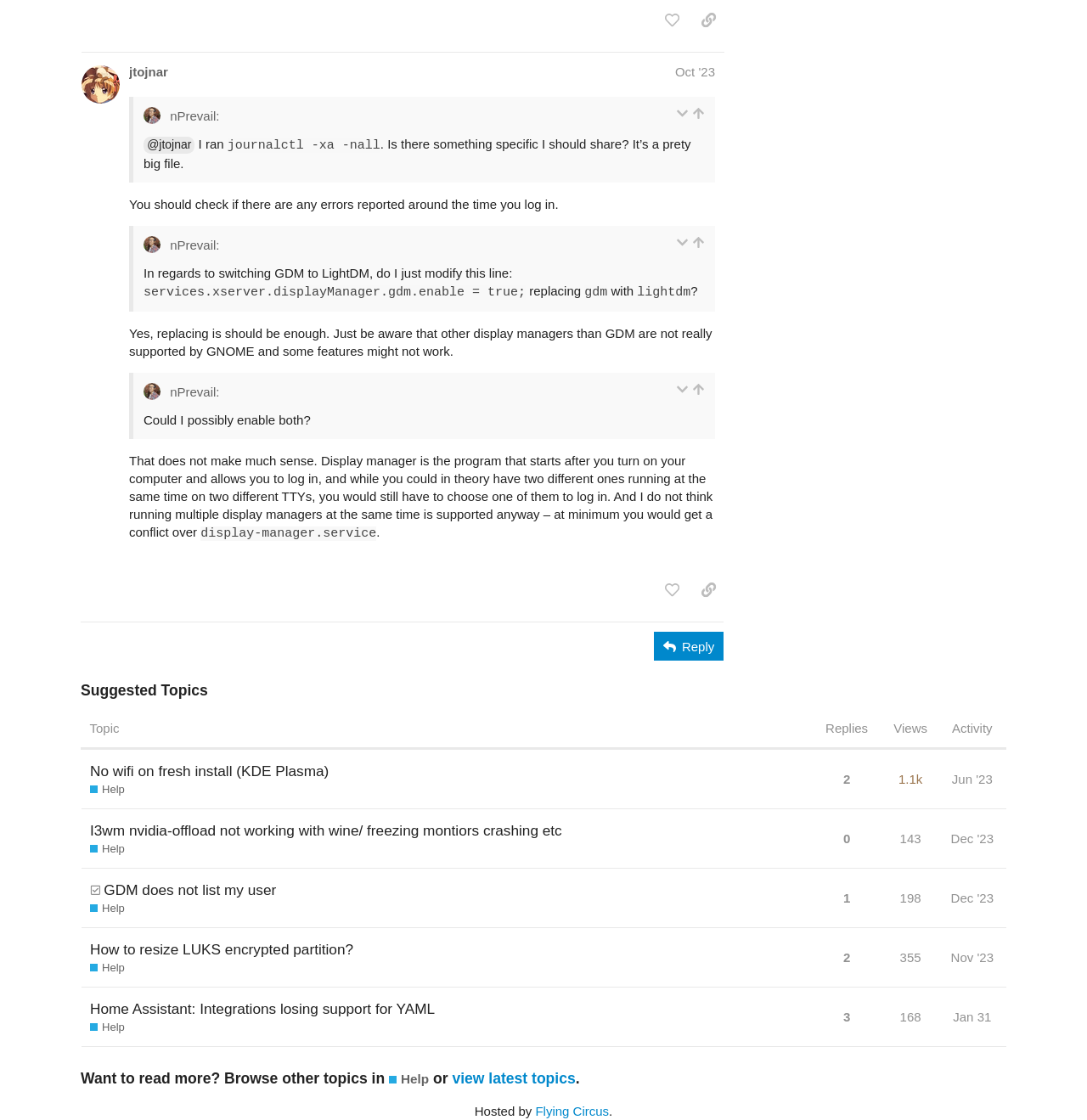What is the purpose of the 'expand/collapse' button?
Carefully analyze the image and provide a detailed answer to the question.

The 'expand/collapse' button is located next to the quoted post text and has an image icon. Its purpose is to allow users to show or hide the quoted post content.